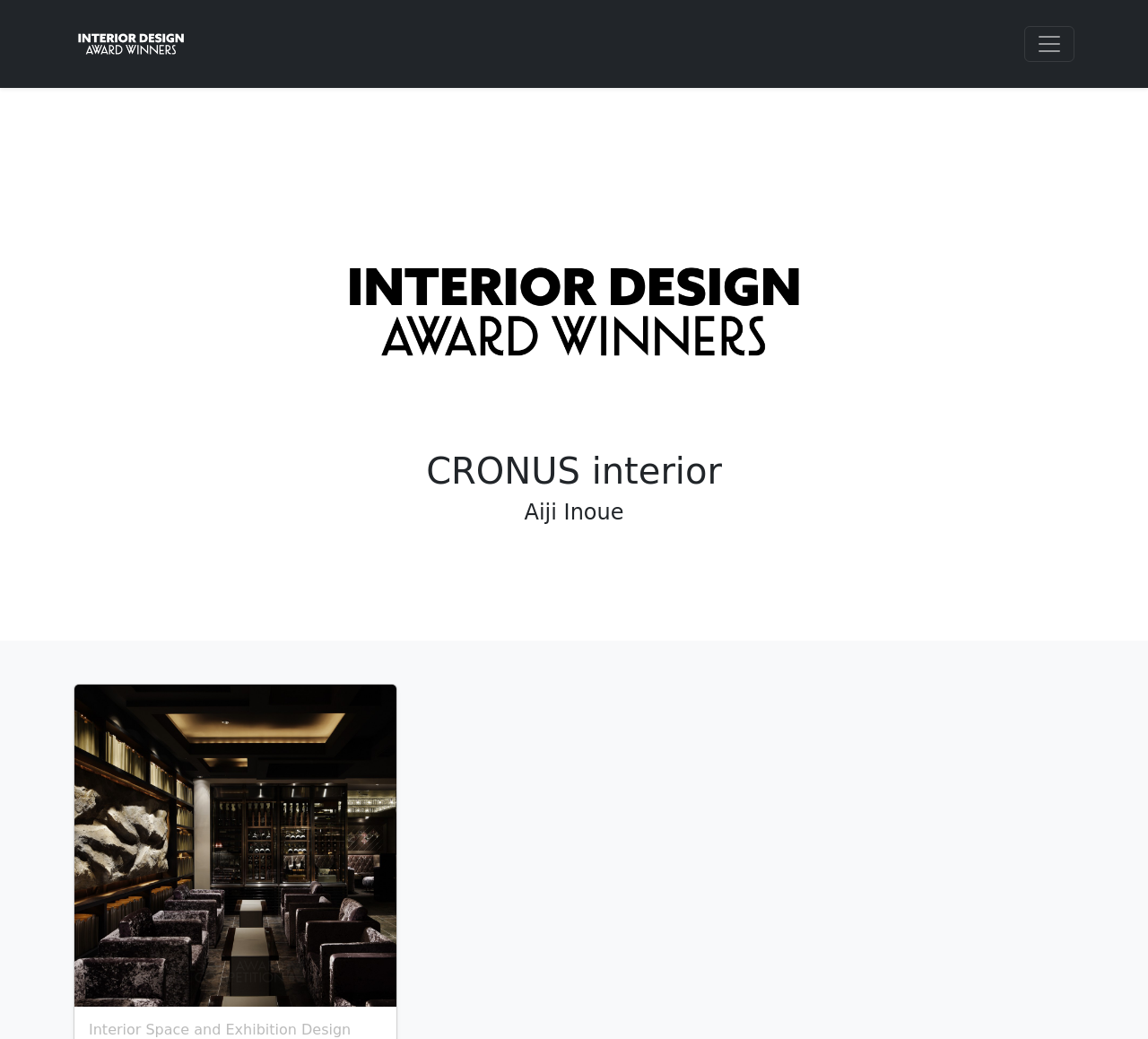Identify the bounding box of the HTML element described as: "aria-label="Toggle navigation"".

[0.892, 0.025, 0.936, 0.06]